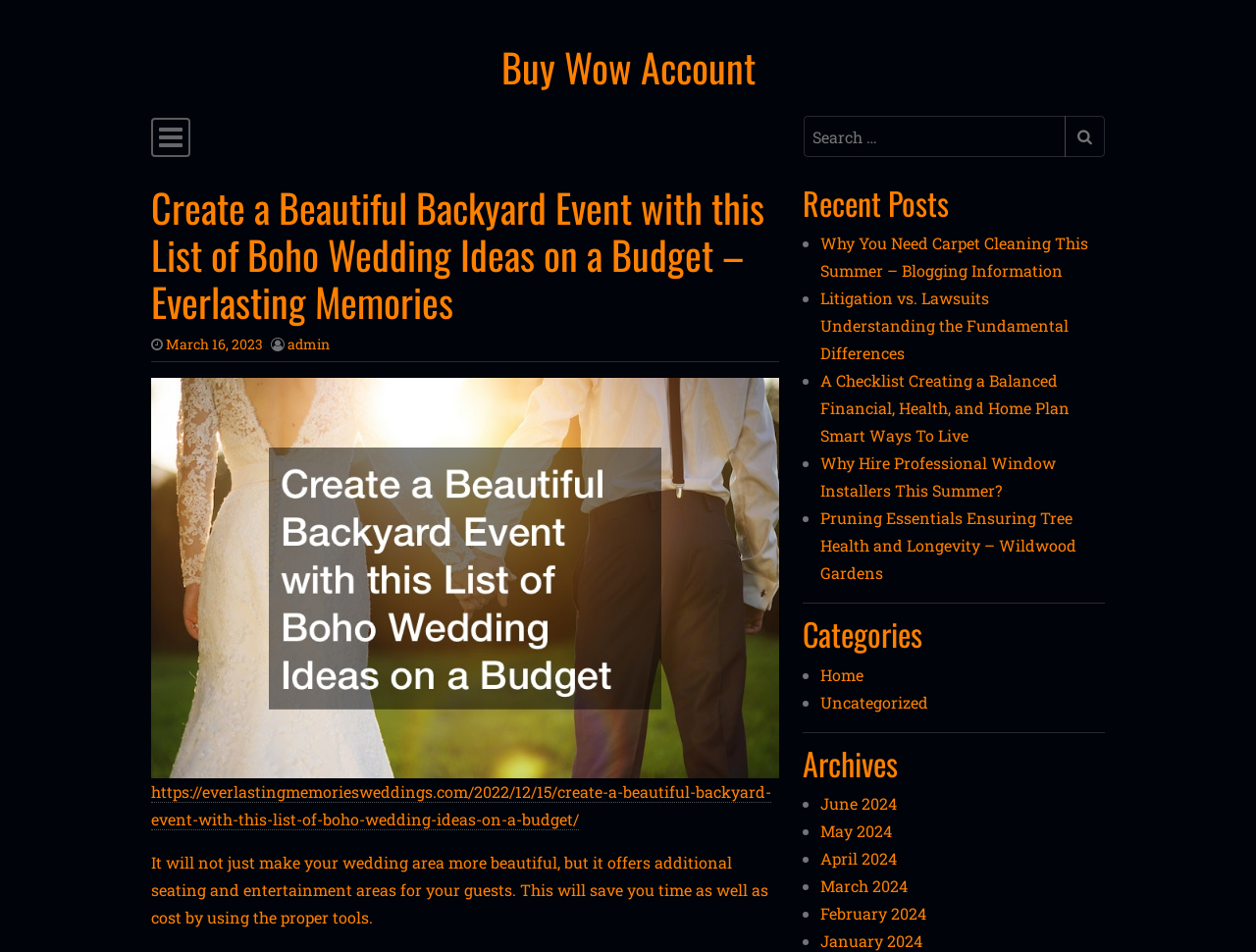Highlight the bounding box coordinates of the region I should click on to meet the following instruction: "Read the article".

[0.12, 0.821, 0.614, 0.872]